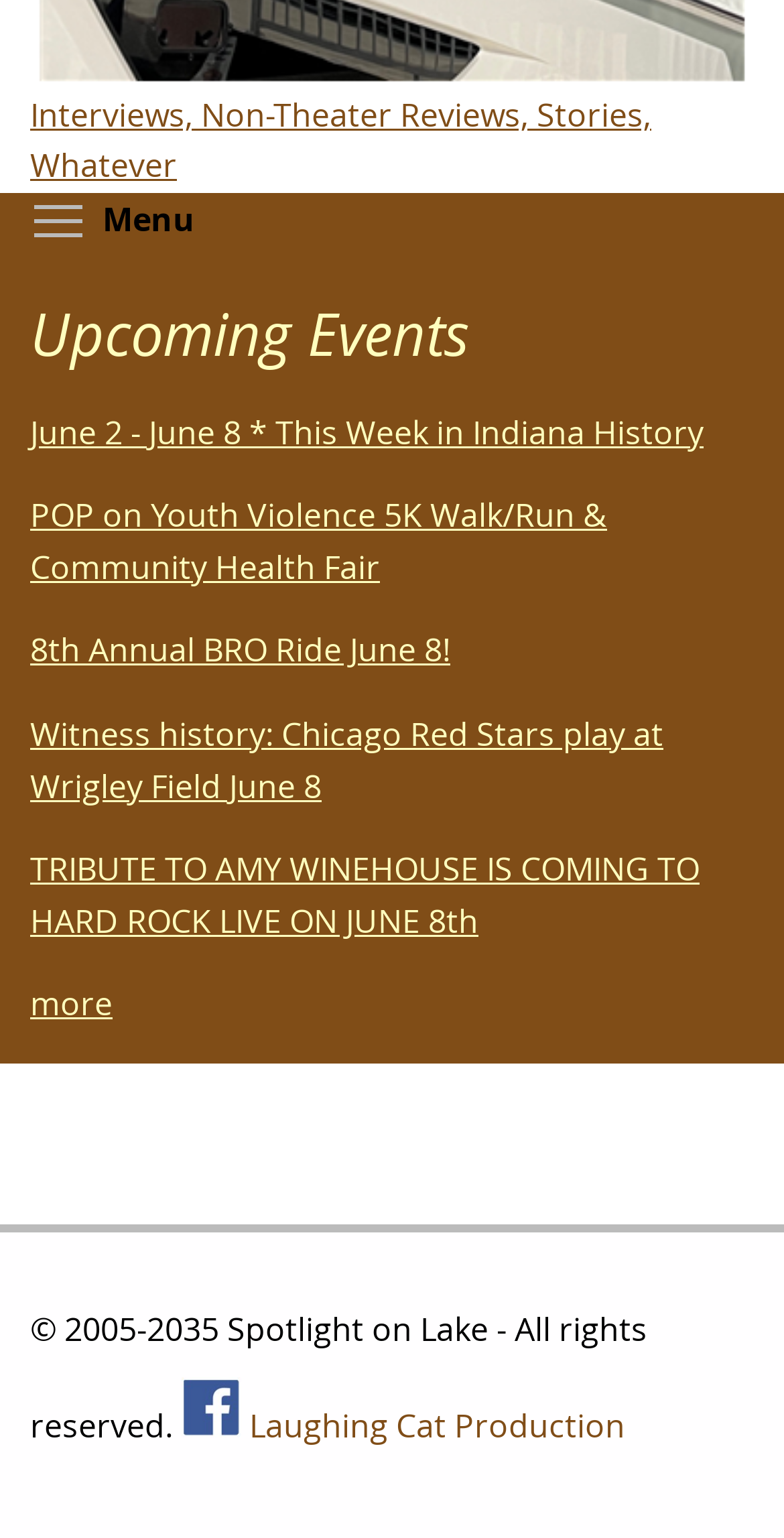Specify the bounding box coordinates of the element's area that should be clicked to execute the given instruction: "Visit Laughing Cat Production's page". The coordinates should be four float numbers between 0 and 1, i.e., [left, top, right, bottom].

[0.318, 0.912, 0.797, 0.941]